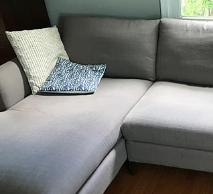How many decorative pillows are on the sofa?
Using the image as a reference, give an elaborate response to the question.

The number of decorative pillows on the sofa can be counted by reading the description, which mentions that the sofa is complemented by two decorative pillows, one with a textured white and blue pattern and another with a subtle plaid design in soft tones.